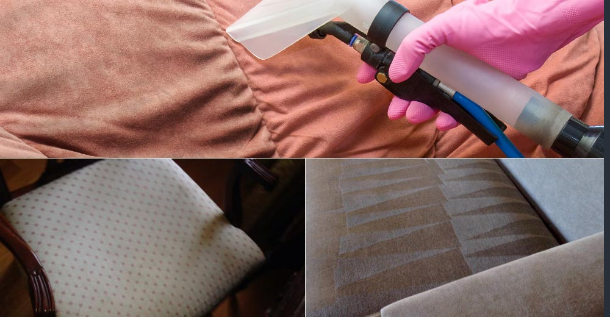Describe thoroughly the contents of the image.

The image showcases a thorough mattress cleaning process, emphasizing the importance of maintaining a clean sleeping environment. At the top of the image, a person wearing a pink glove holds a cleaning tool, indicating the use of professional equipment for deep cleaning. Below this, two different upholstery items are displayed: one is a patterned chair, and the other features a smooth, beige fabric couch.

This visual representation highlights the versatility of professional cleaning services, underscoring their role in removing dirt, allergens, and other pollutants from both mattresses and upholstery. The image encapsulates the core message of ensuring a healthy and hygienic living space, particularly for those in Baltimore, MD, where such services are emphasized as essential for maintaining cleanliness in homes.